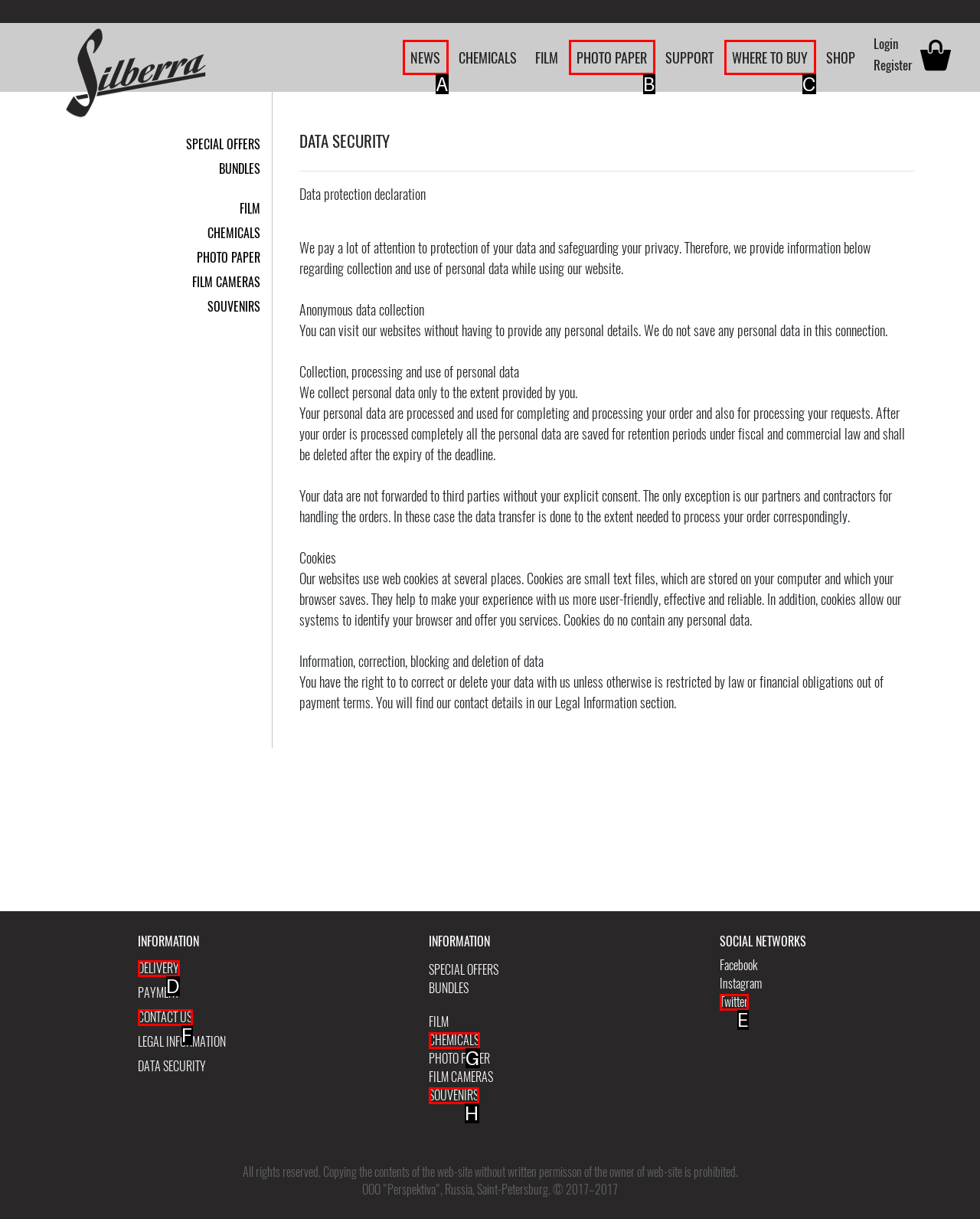Find the HTML element that matches the description: Where to buy. Answer using the letter of the best match from the available choices.

C